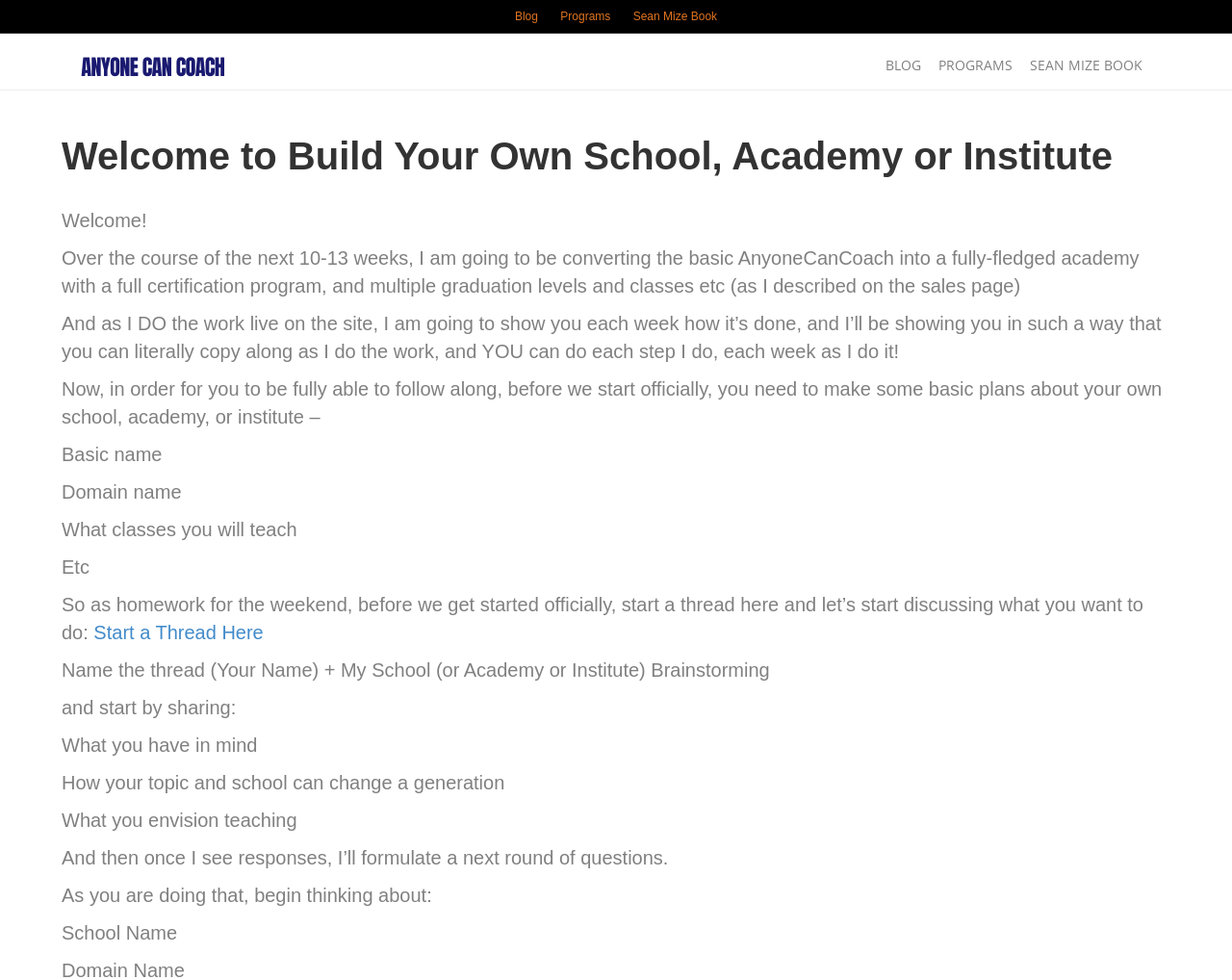Extract the bounding box coordinates of the UI element described: "Sean Mize Book". Provide the coordinates in the format [left, top, right, bottom] with values ranging from 0 to 1.

[0.506, 0.005, 0.59, 0.028]